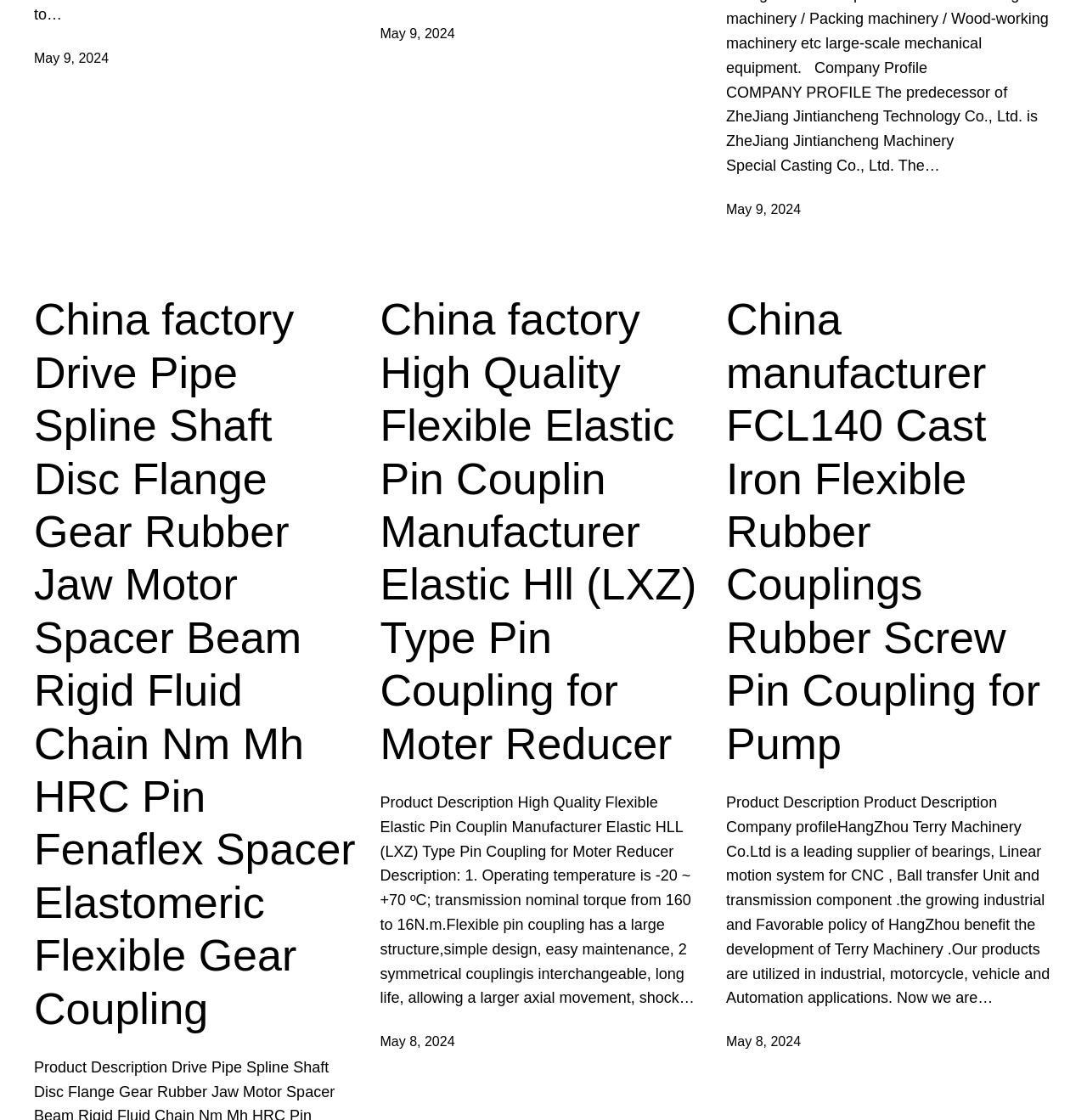Specify the bounding box coordinates of the area to click in order to follow the given instruction: "Visit the page of China manufacturer FCL140 Cast Iron Flexible Rubber Couplings Rubber Screw Pin Coupling for Pump."

[0.668, 0.262, 0.969, 0.688]